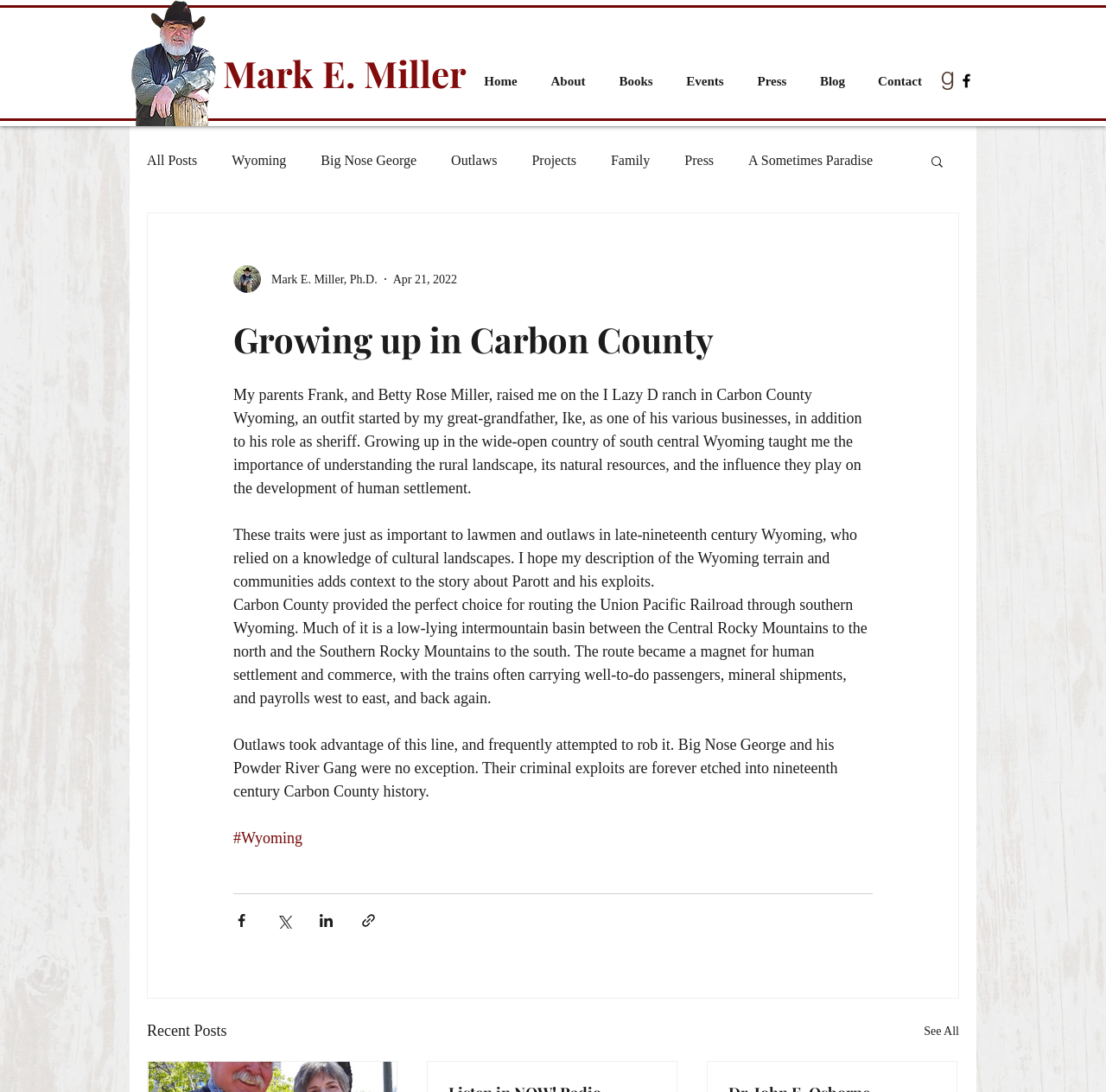Identify the bounding box coordinates of the element to click to follow this instruction: 'Search for something'. Ensure the coordinates are four float values between 0 and 1, provided as [left, top, right, bottom].

None